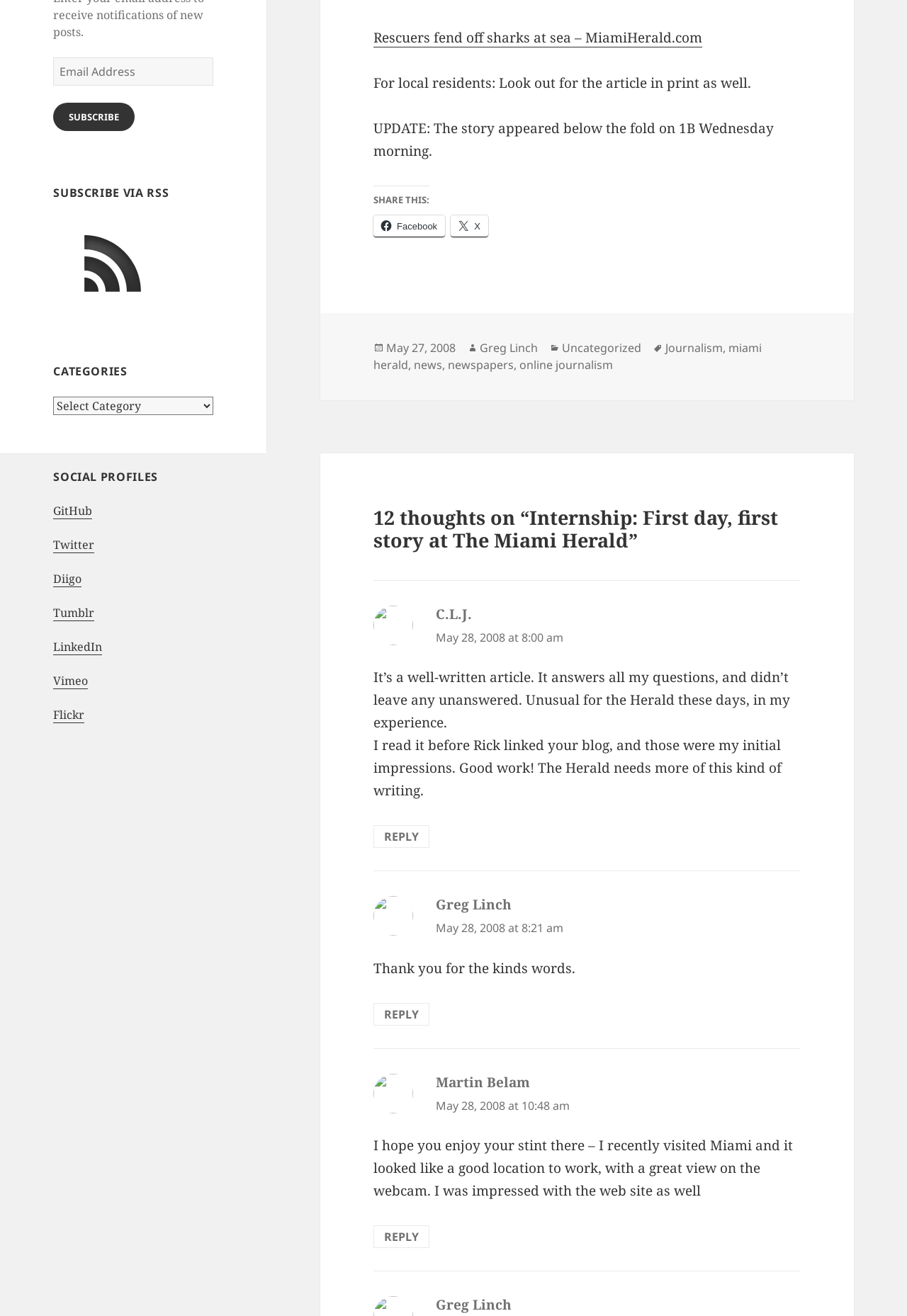Given the element description, predict the bounding box coordinates in the format (top-left x, top-left y, bottom-right x, bottom-right y). Make sure all values are between 0 and 1. Here is the element description: GitHub

[0.059, 0.382, 0.102, 0.394]